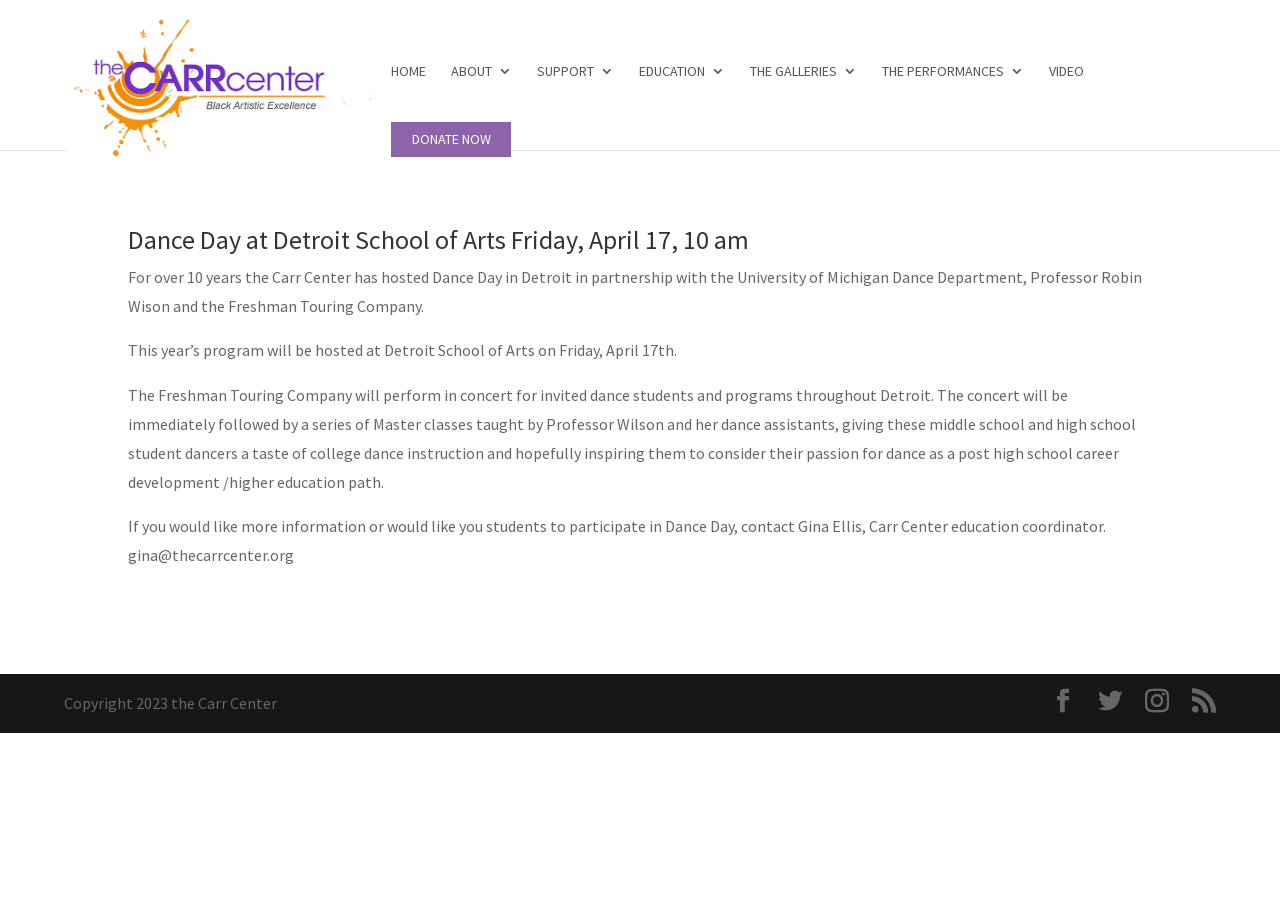Please respond in a single word or phrase: 
How many links are in the top navigation menu?

7